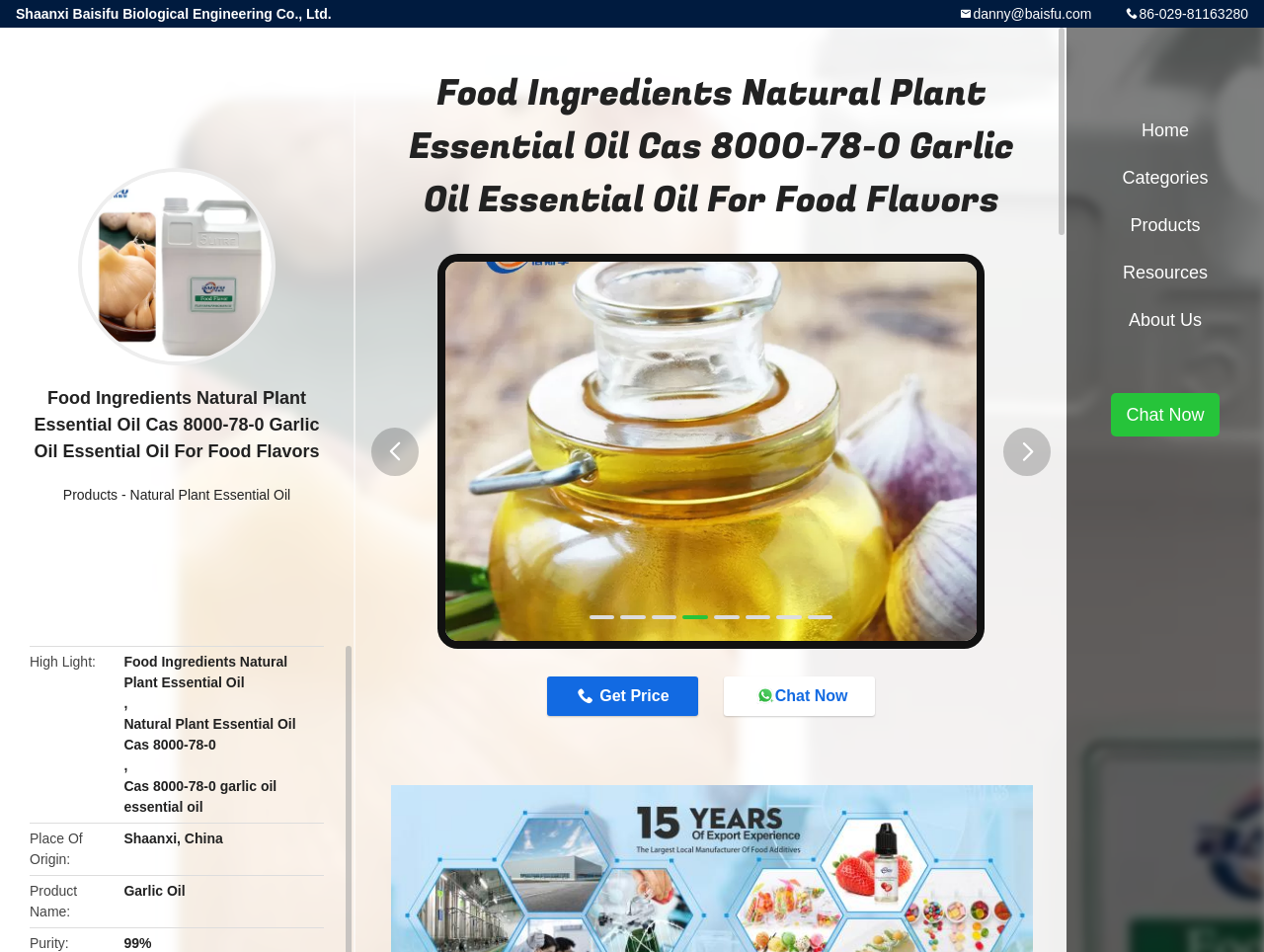Identify the bounding box coordinates for the UI element that matches this description: "About Us".

[0.852, 0.311, 0.992, 0.361]